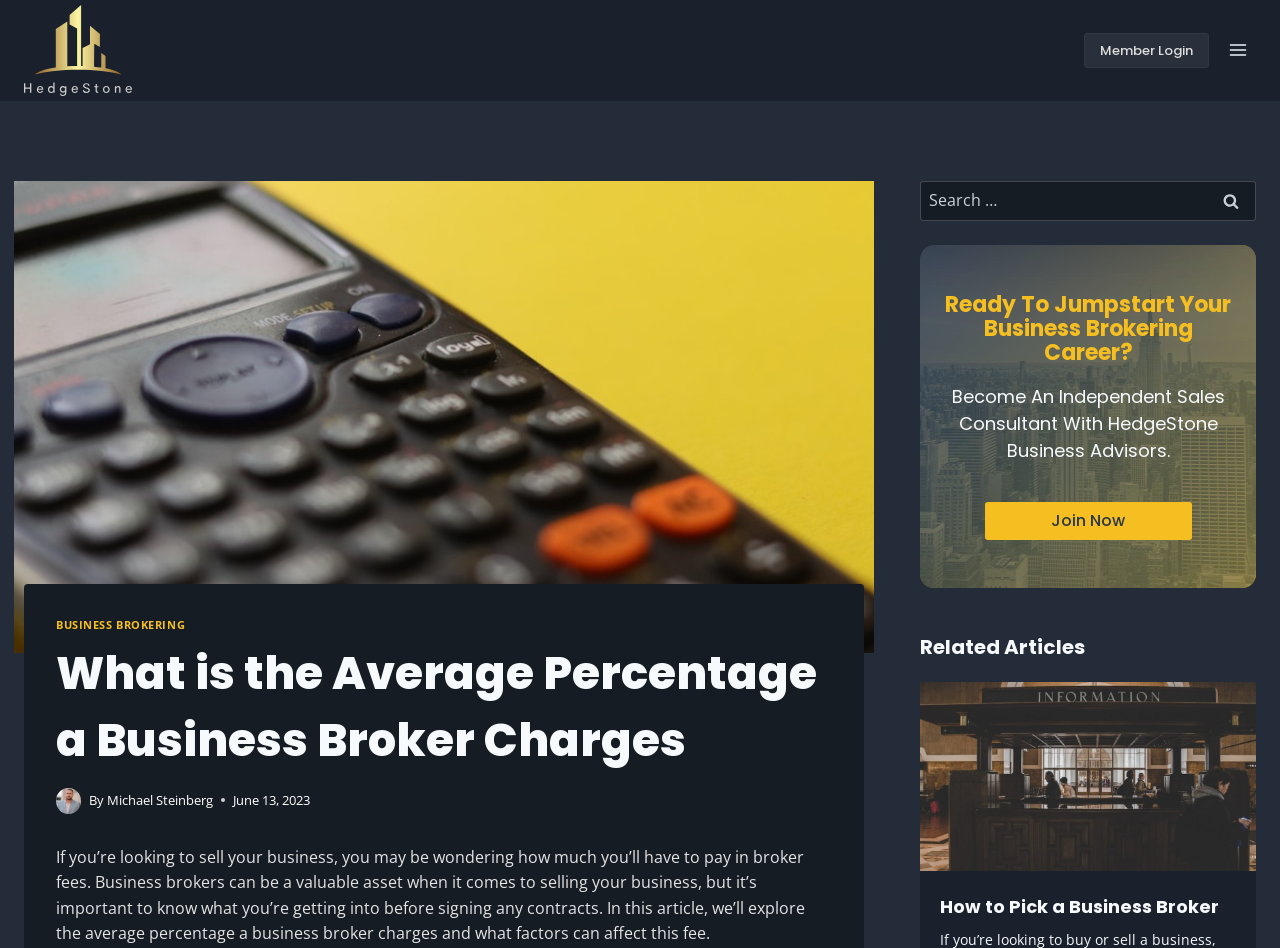Identify the bounding box coordinates for the region of the element that should be clicked to carry out the instruction: "Visit Japan Society". The bounding box coordinates should be four float numbers between 0 and 1, i.e., [left, top, right, bottom].

None